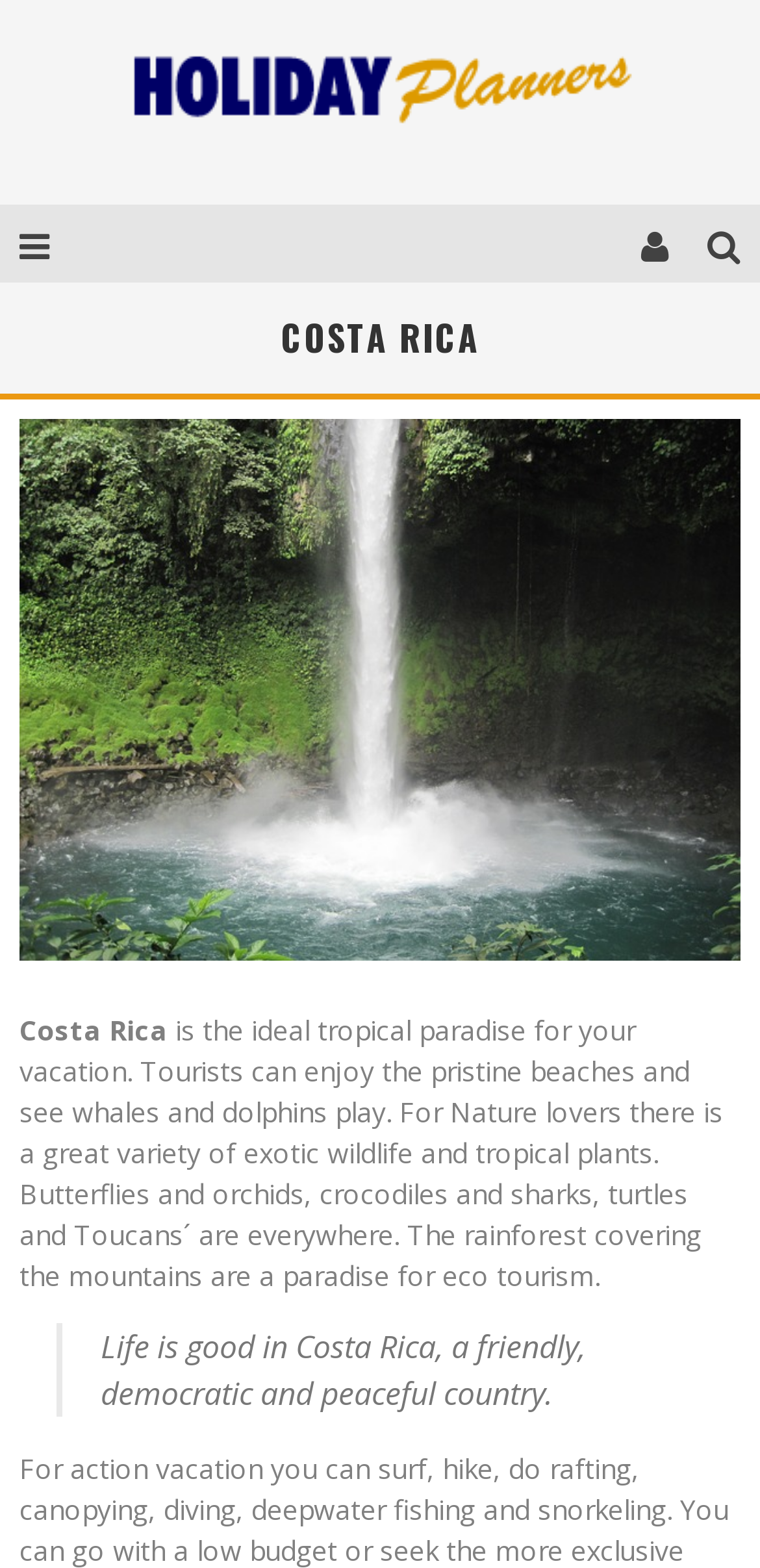Predict the bounding box of the UI element based on the description: "alt="Holiday Planners logo"". The coordinates should be four float numbers between 0 and 1, formatted as [left, top, right, bottom].

[0.167, 0.081, 0.833, 0.104]